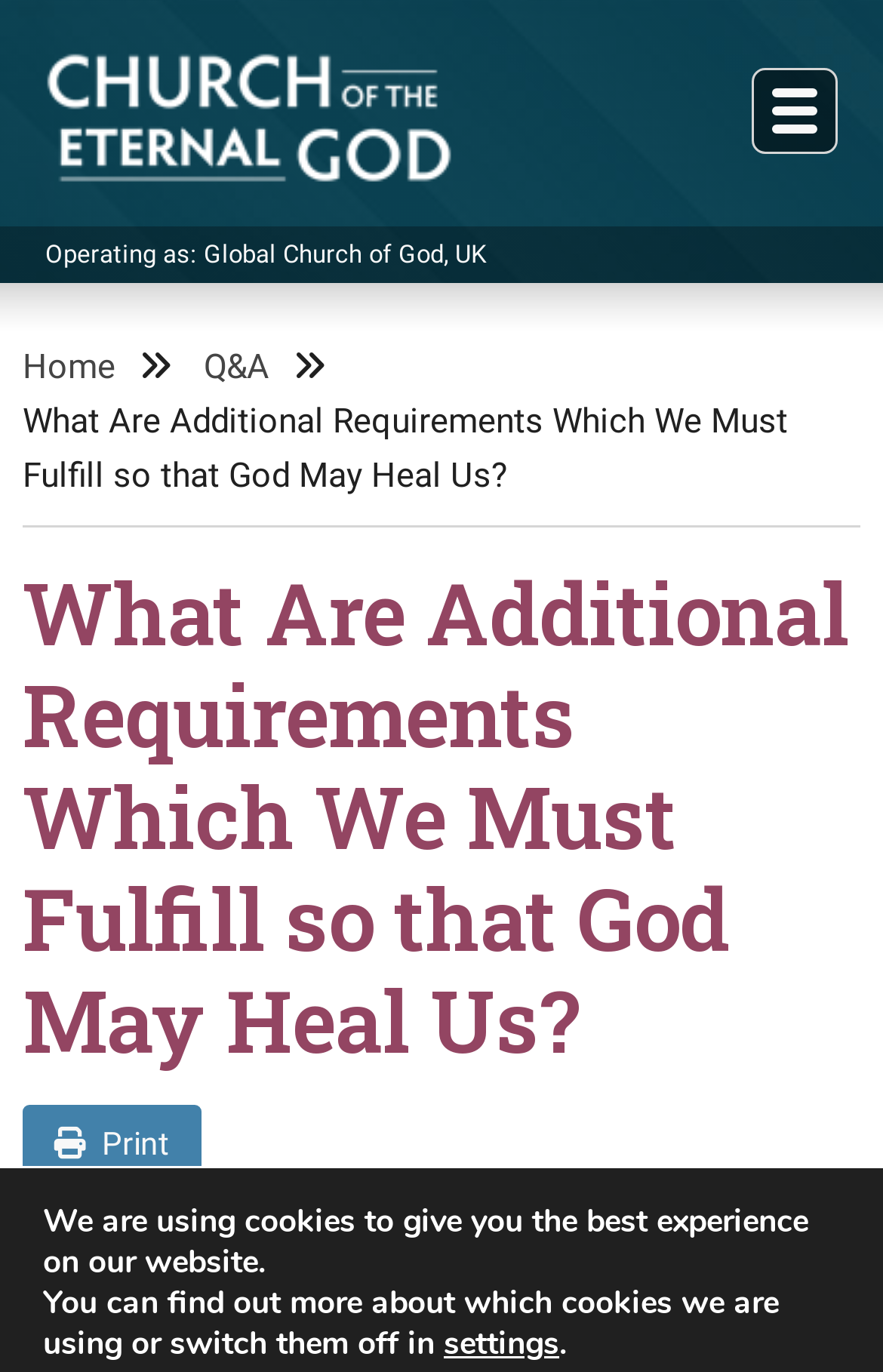Could you locate the bounding box coordinates for the section that should be clicked to accomplish this task: "Click 'SETTINGS'".

[0.503, 0.965, 0.633, 0.995]